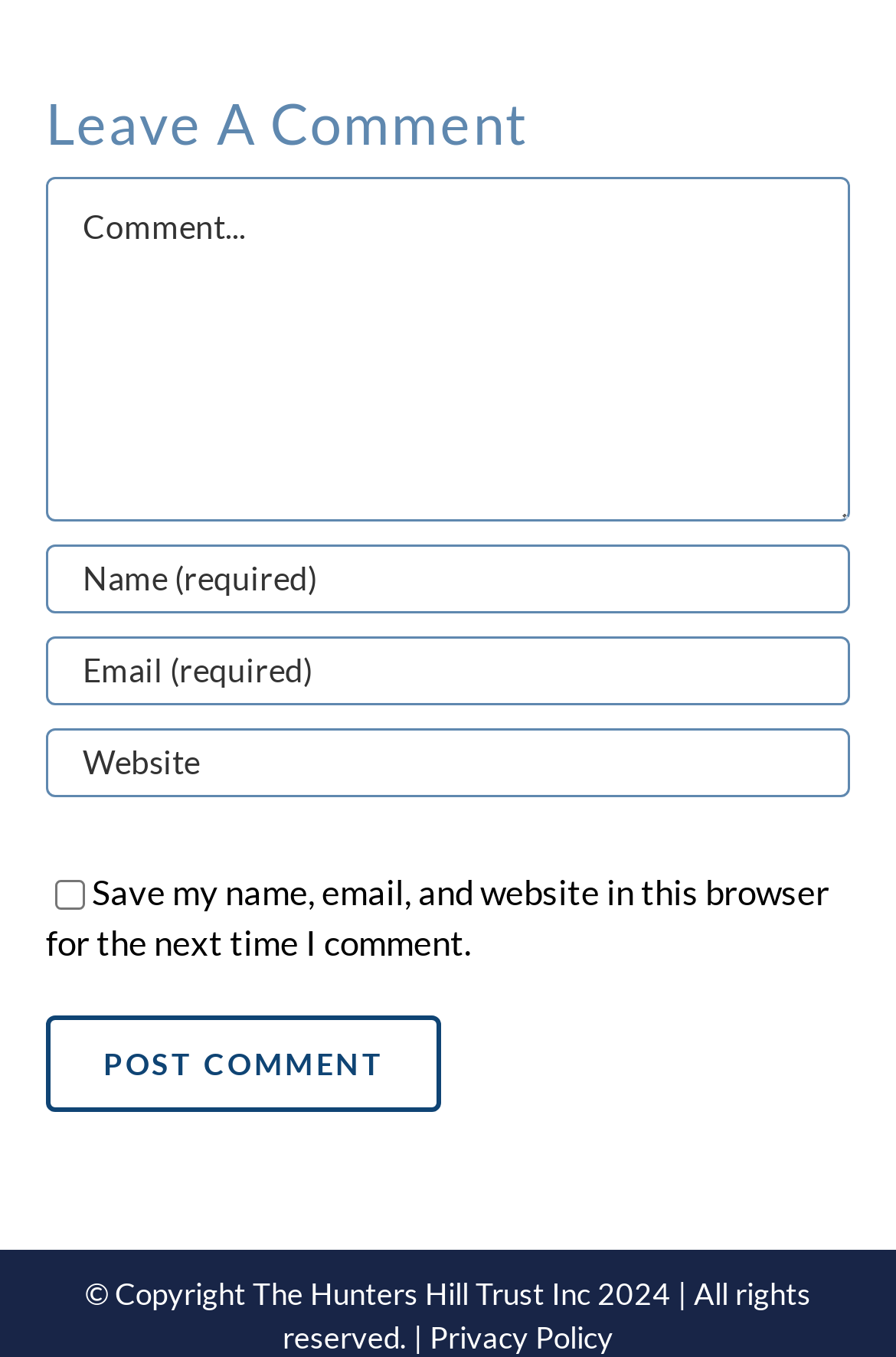Answer the question briefly using a single word or phrase: 
How many textboxes are there?

5